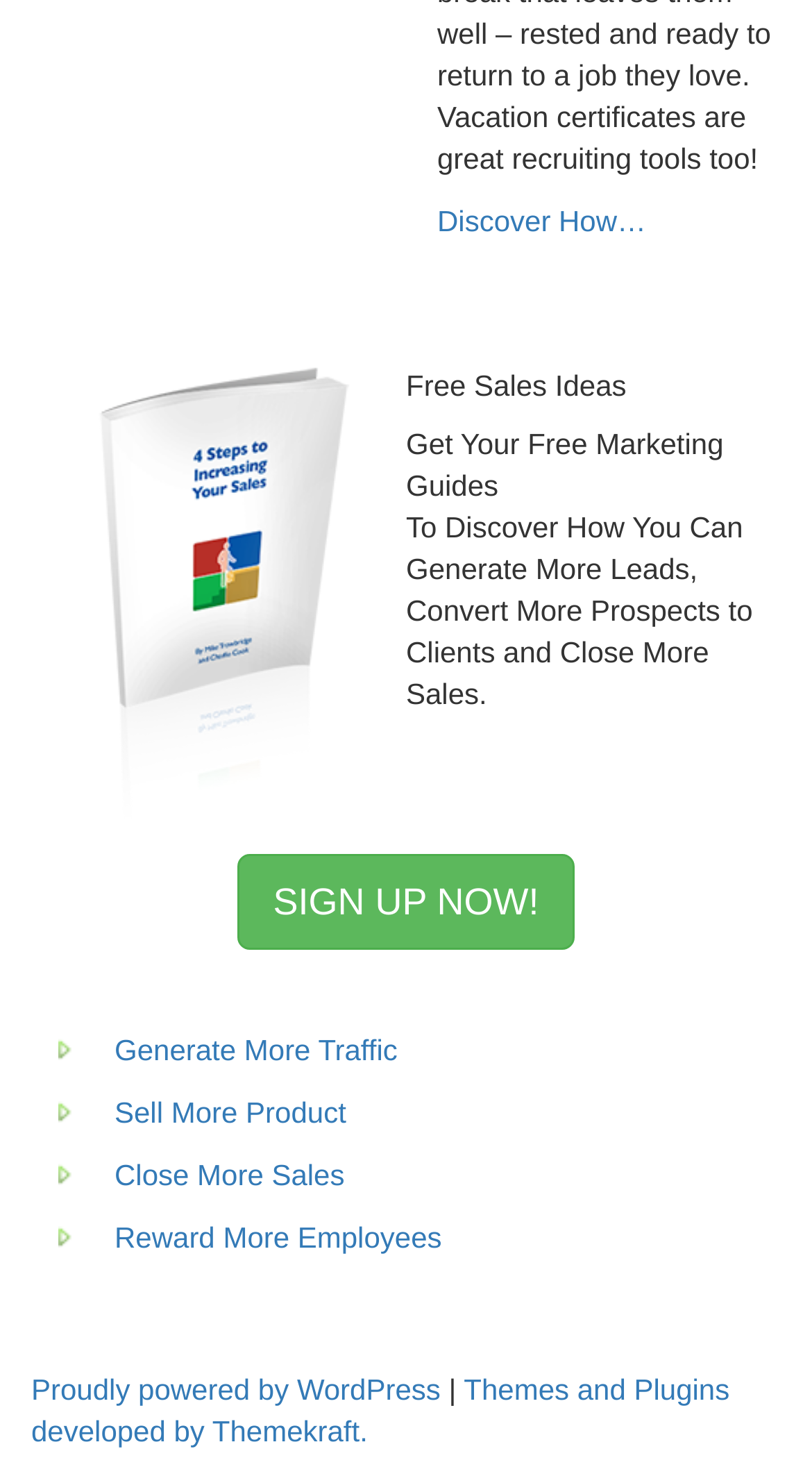Refer to the element description Reward More Employees and identify the corresponding bounding box in the screenshot. Format the coordinates as (top-left x, top-left y, bottom-right x, bottom-right y) with values in the range of 0 to 1.

[0.141, 0.823, 0.544, 0.845]